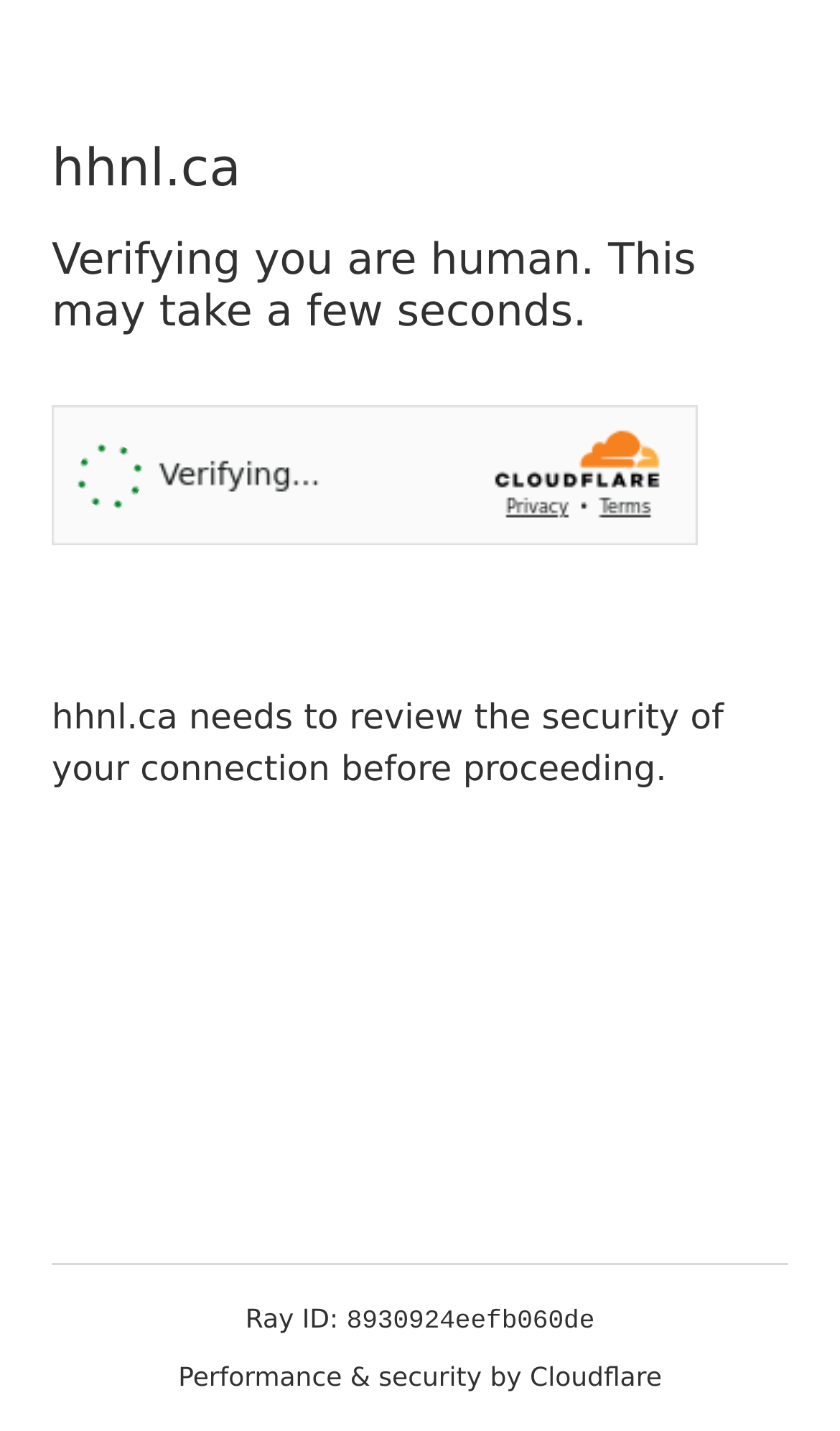What is the website verifying?
Answer the question with detailed information derived from the image.

The website is verifying that the user is human, as indicated by the heading 'Verifying you are human. This may take a few seconds.'